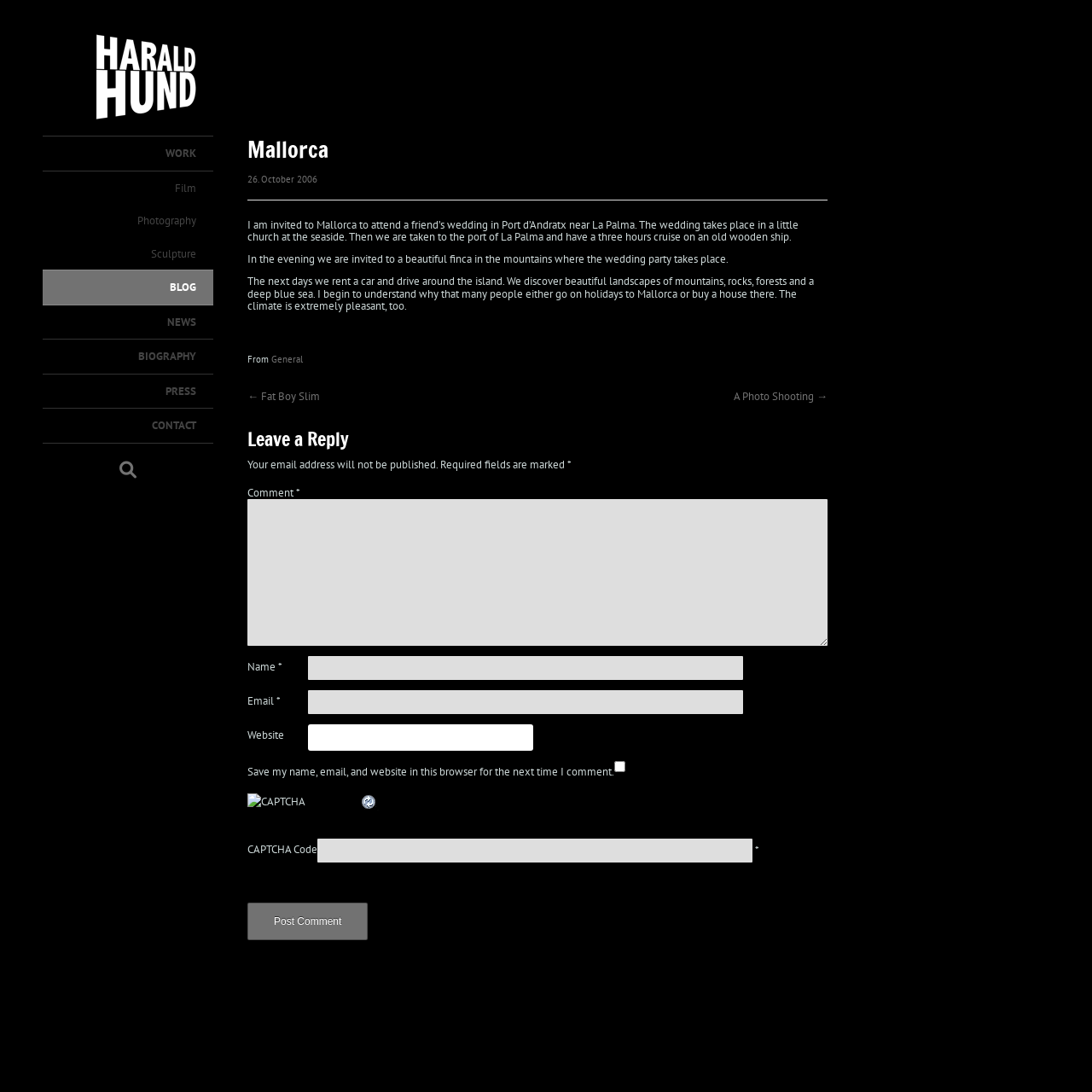What is the location of the wedding mentioned in the blog post?
Look at the screenshot and give a one-word or phrase answer.

Port d'Andratx near La Palma